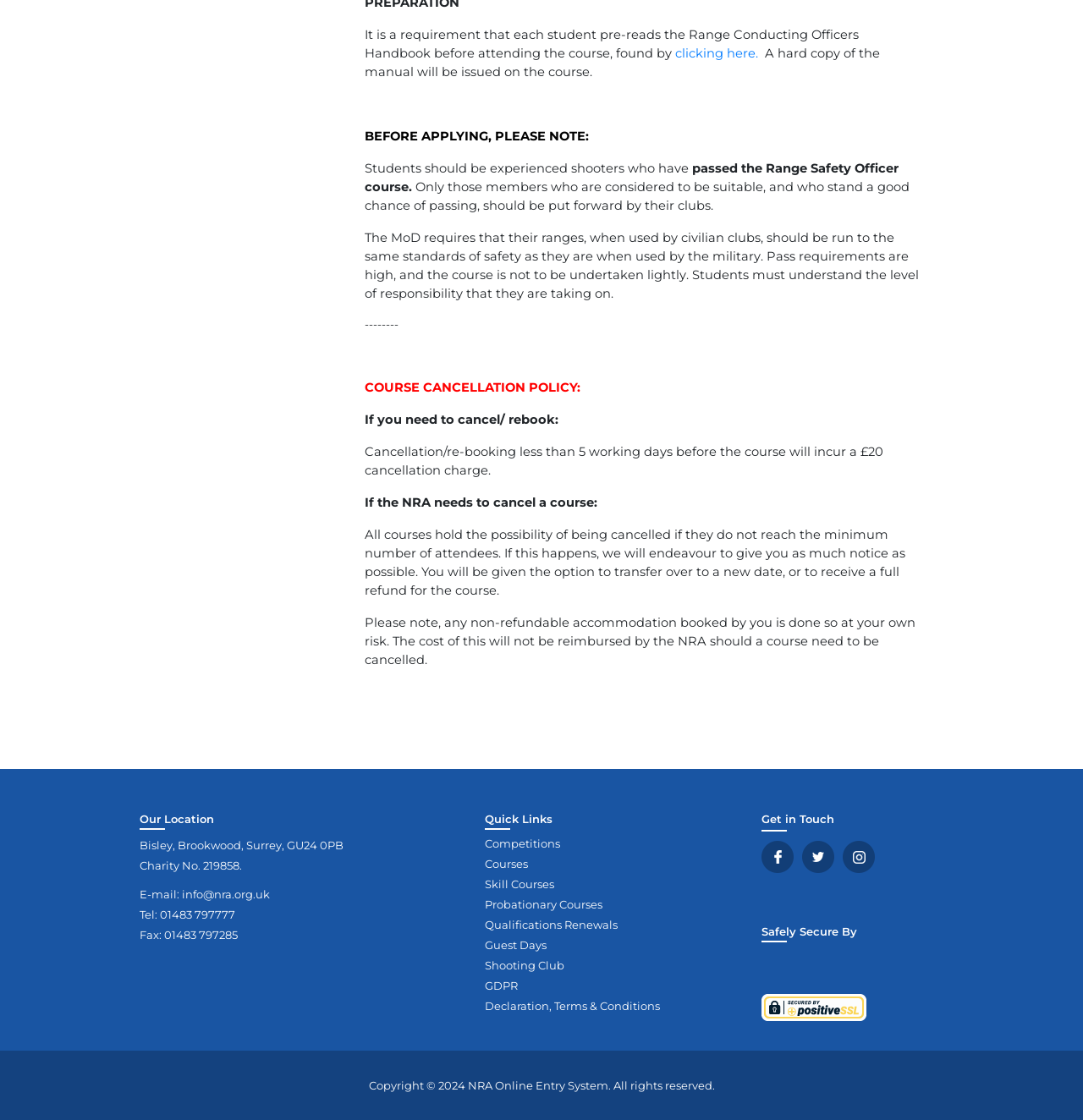What is the location of the NRA?
Please provide an in-depth and detailed response to the question.

I found the location of the NRA by looking at the 'Our Location' section, which is located at the bottom of the webpage. The address is 'Bisley, Brookwood, Surrey, GU24 0PB'.